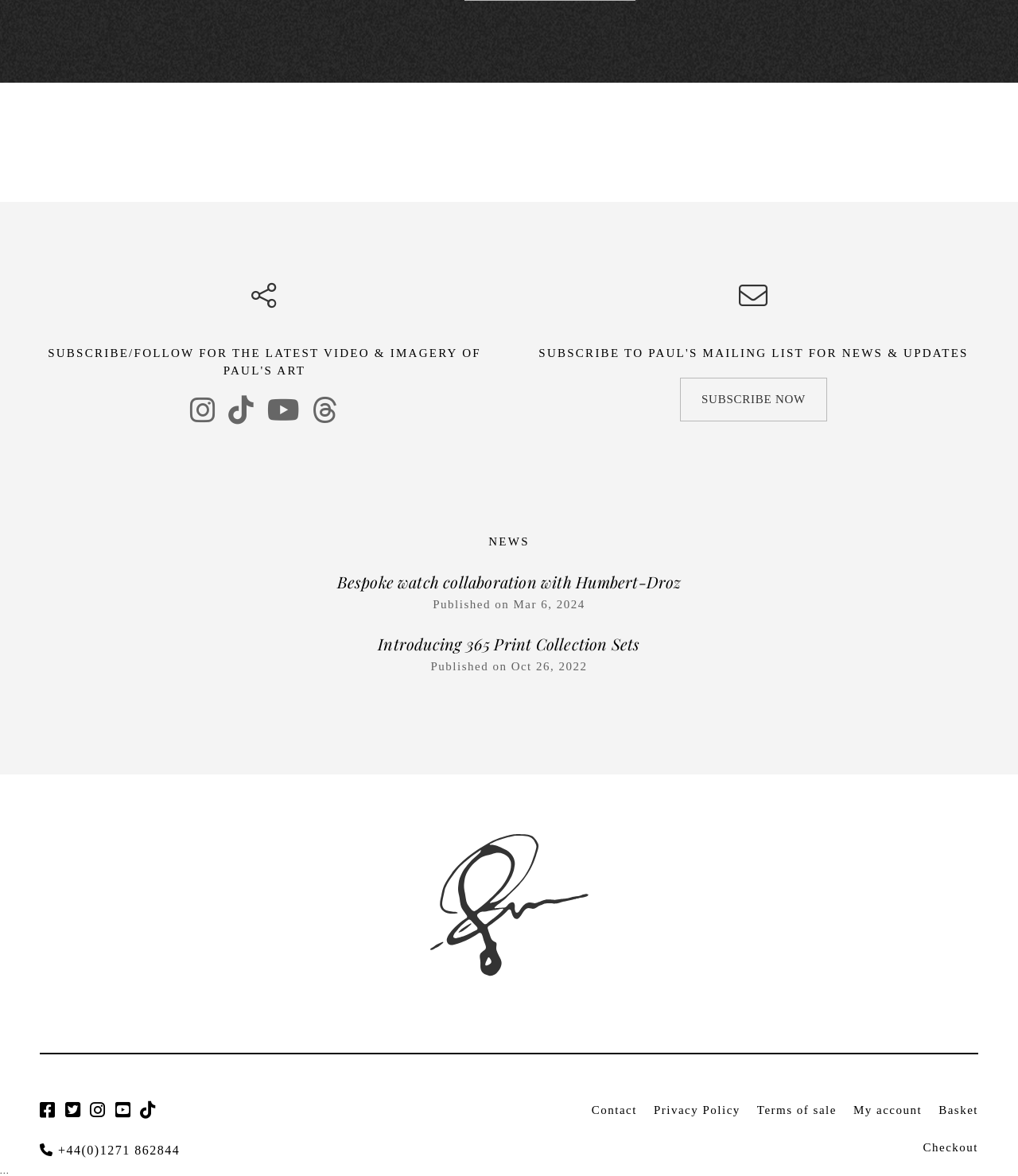Using the description: "My account", determine the UI element's bounding box coordinates. Ensure the coordinates are in the format of four float numbers between 0 and 1, i.e., [left, top, right, bottom].

[0.839, 0.904, 0.906, 0.915]